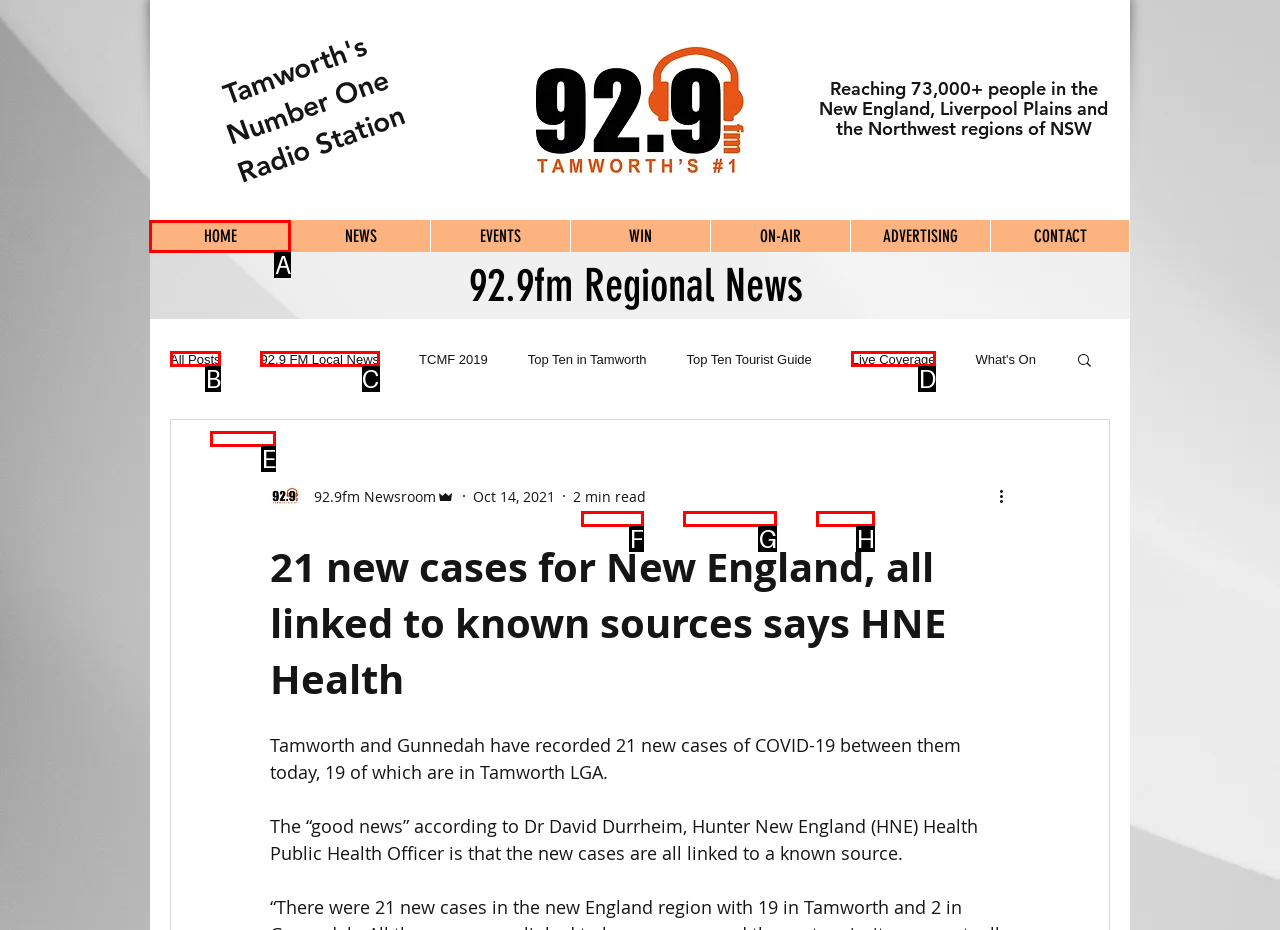Select the right option to accomplish this task: Click on the 'HOME' link. Reply with the letter corresponding to the correct UI element.

A